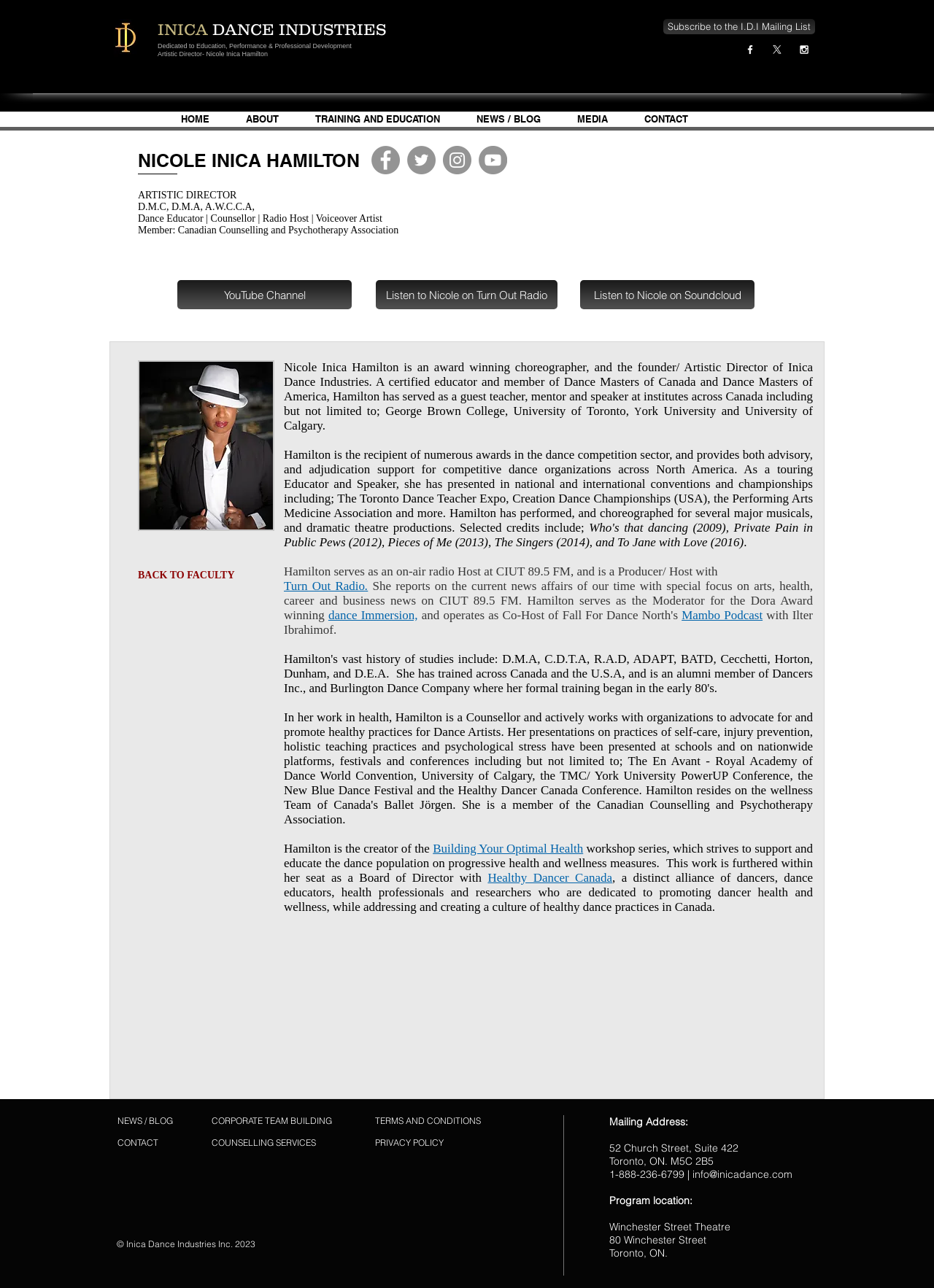Based on the element description PRIVACY POLICY, identify the bounding box of the UI element in the given webpage screenshot. The coordinates should be in the format (top-left x, top-left y, bottom-right x, bottom-right y) and must be between 0 and 1.

[0.402, 0.883, 0.475, 0.891]